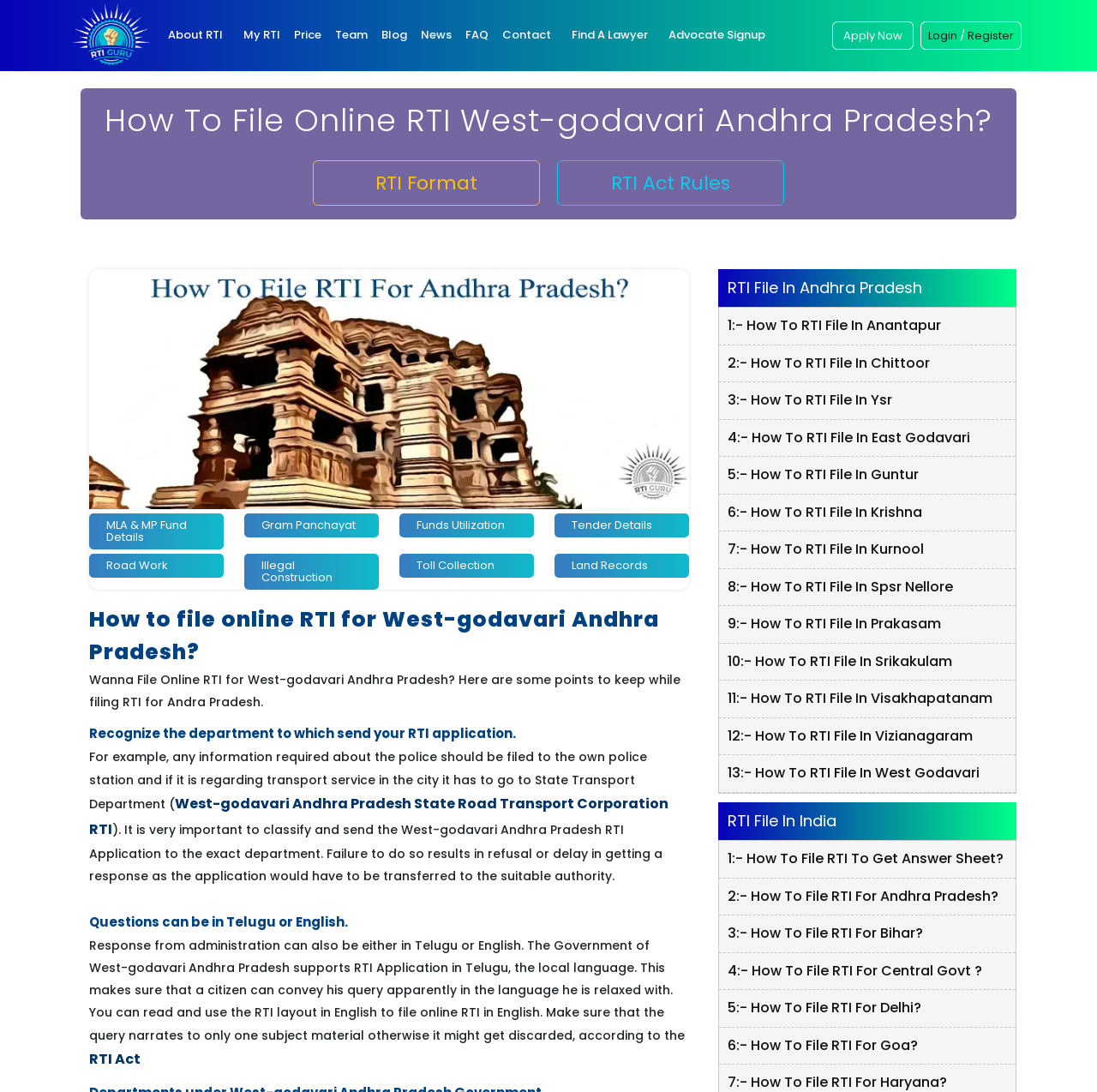Specify the bounding box coordinates of the element's region that should be clicked to achieve the following instruction: "Book a transfer in Antalya airport". The bounding box coordinates consist of four float numbers between 0 and 1, in the format [left, top, right, bottom].

None